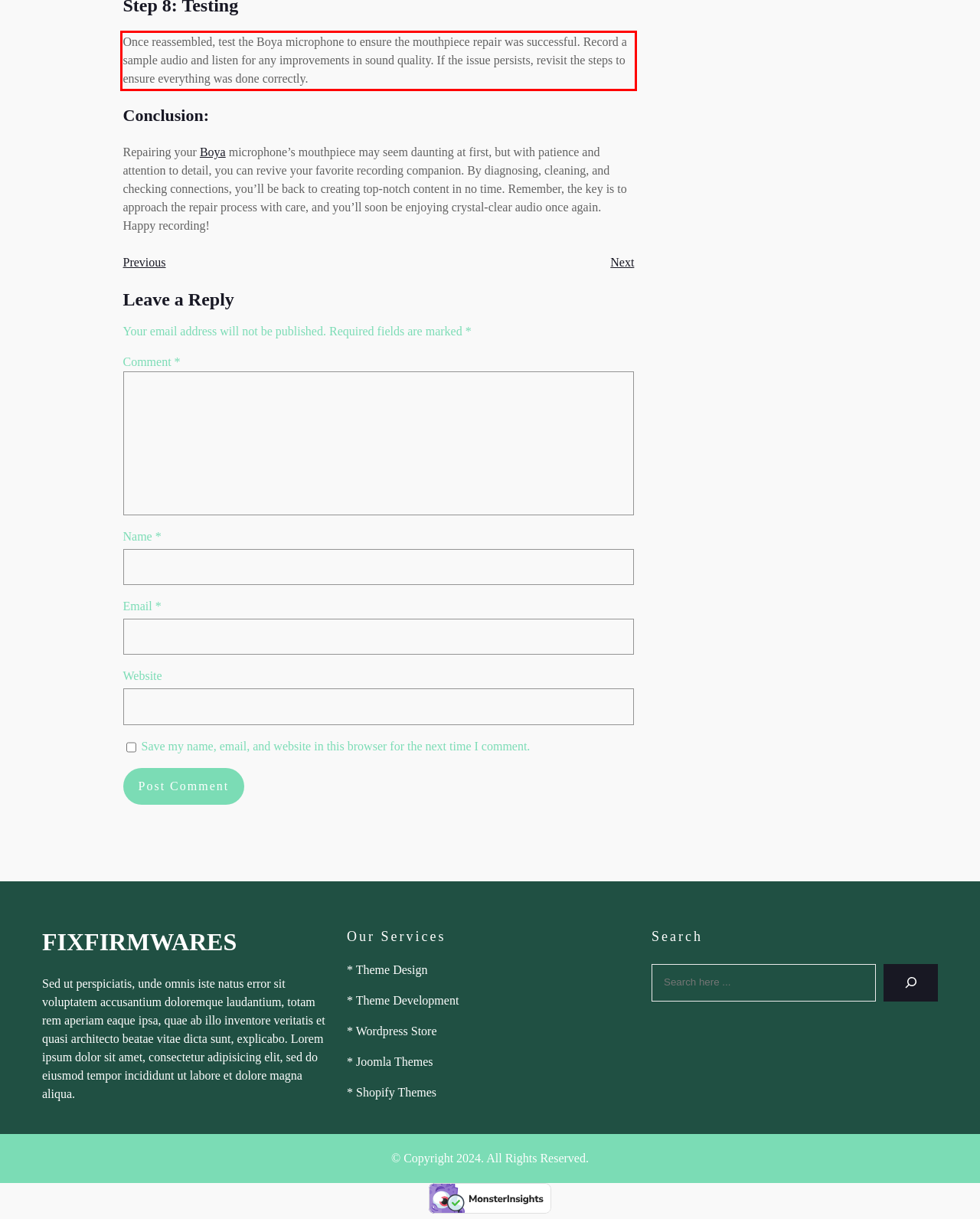Given a screenshot of a webpage, locate the red bounding box and extract the text it encloses.

Once reassembled, test the Boya microphone to ensure the mouthpiece repair was successful. Record a sample audio and listen for any improvements in sound quality. If the issue persists, revisit the steps to ensure everything was done correctly.